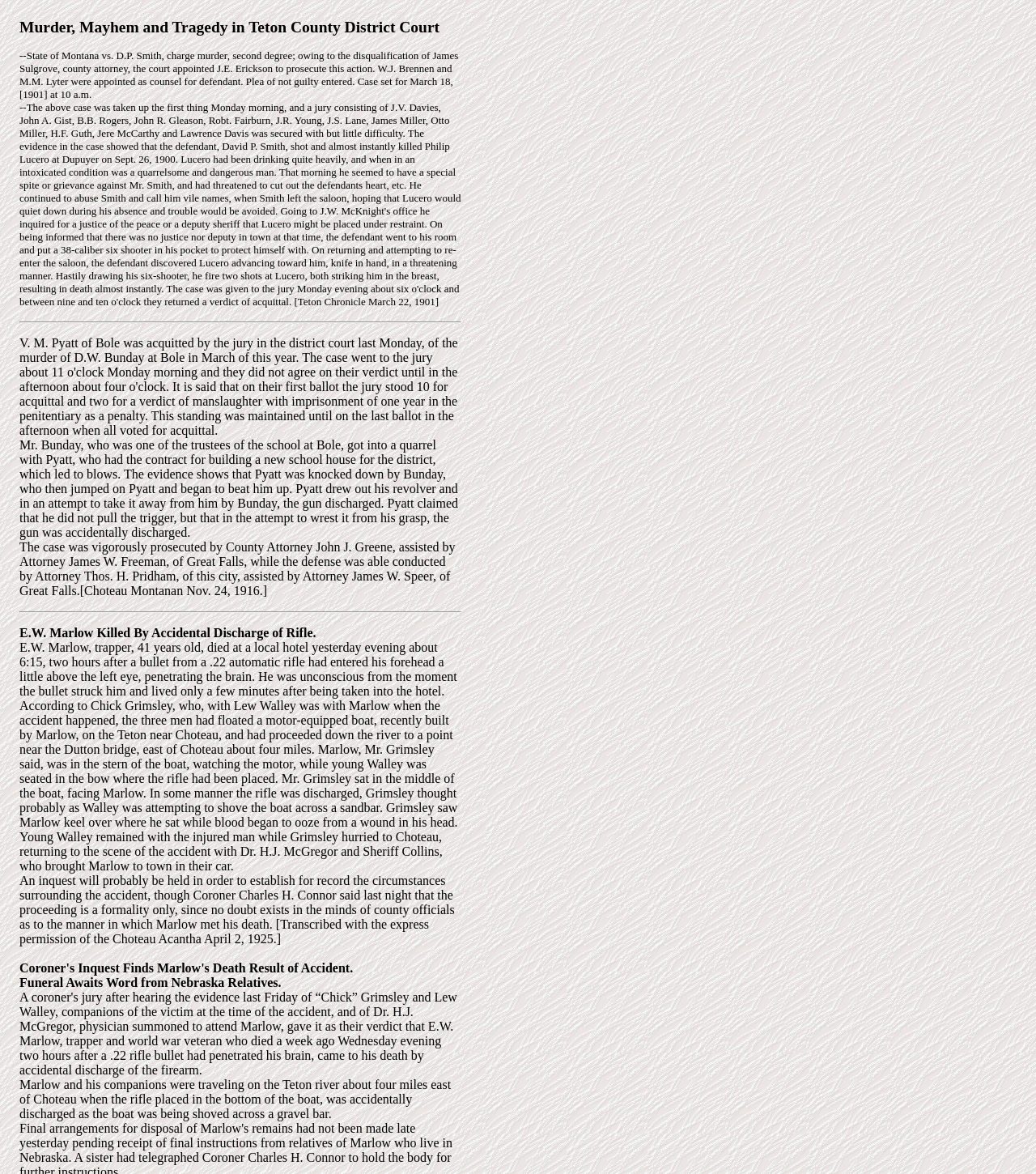Who was with Marlow when the accident happened?
Answer briefly with a single word or phrase based on the image.

Chick Grimsley and Lew Walley